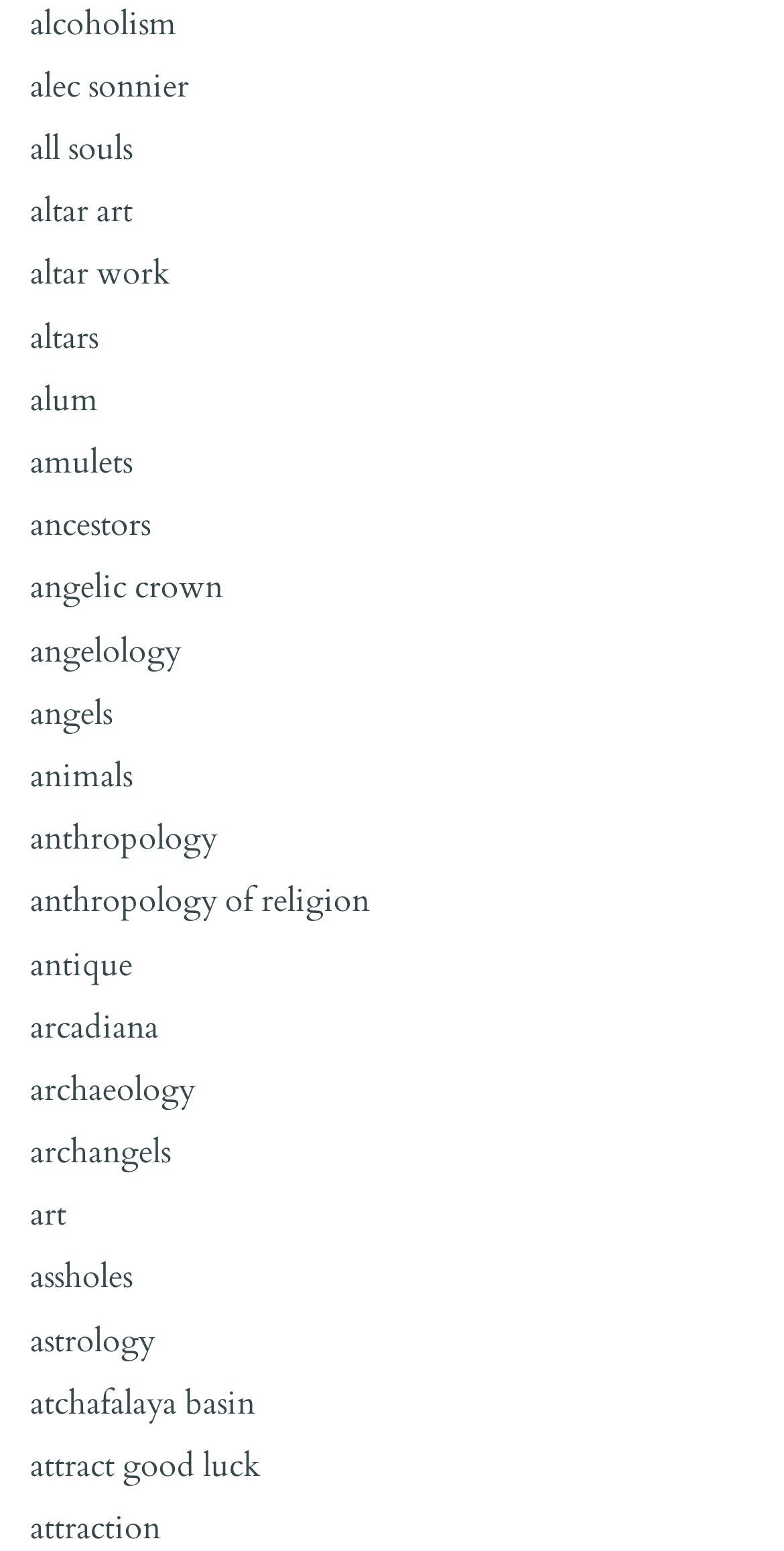Determine the bounding box coordinates of the clickable region to follow the instruction: "click on alcoholism".

[0.038, 0.001, 0.226, 0.029]